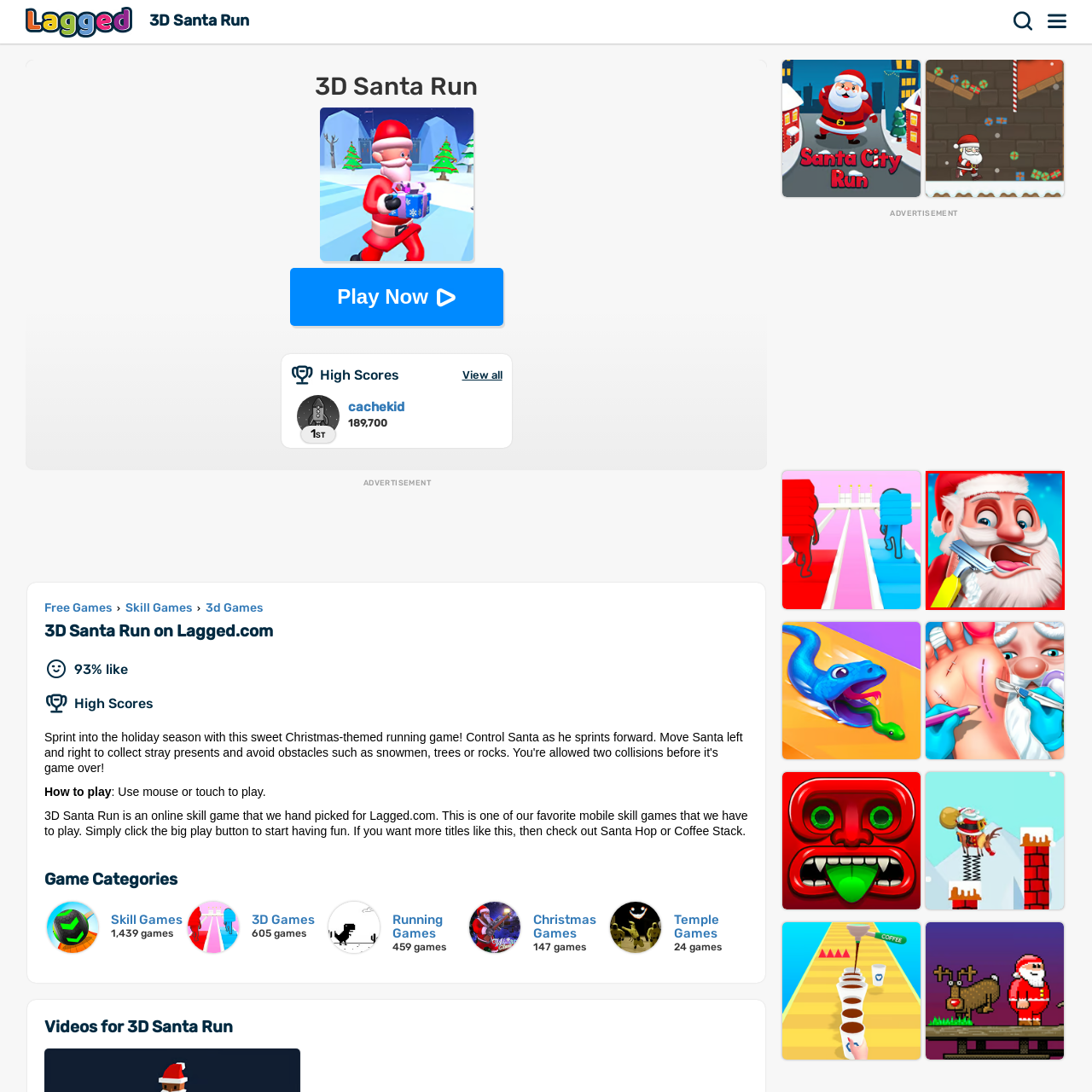Generate a detailed description of the image highlighted within the red border.

The image features a whimsical depiction of Santa Claus, showcasing a humorous and playful take on the character. Santa is shown with a surprised expression, wide eyes, and an open mouth, as he holds a razor with a bright yellow handle near his cheek. The background is a soft gradient of blue with subtle snowflakes, enhancing the festive atmosphere. This image is associated with the game "Santa Haircut," inviting players to engage in a fun and unconventional holiday-themed experience. The playful representation of Santa adds a lighthearted twist to the traditional holiday imagery, making it suitable for a diverse audience eager for festive entertainment.